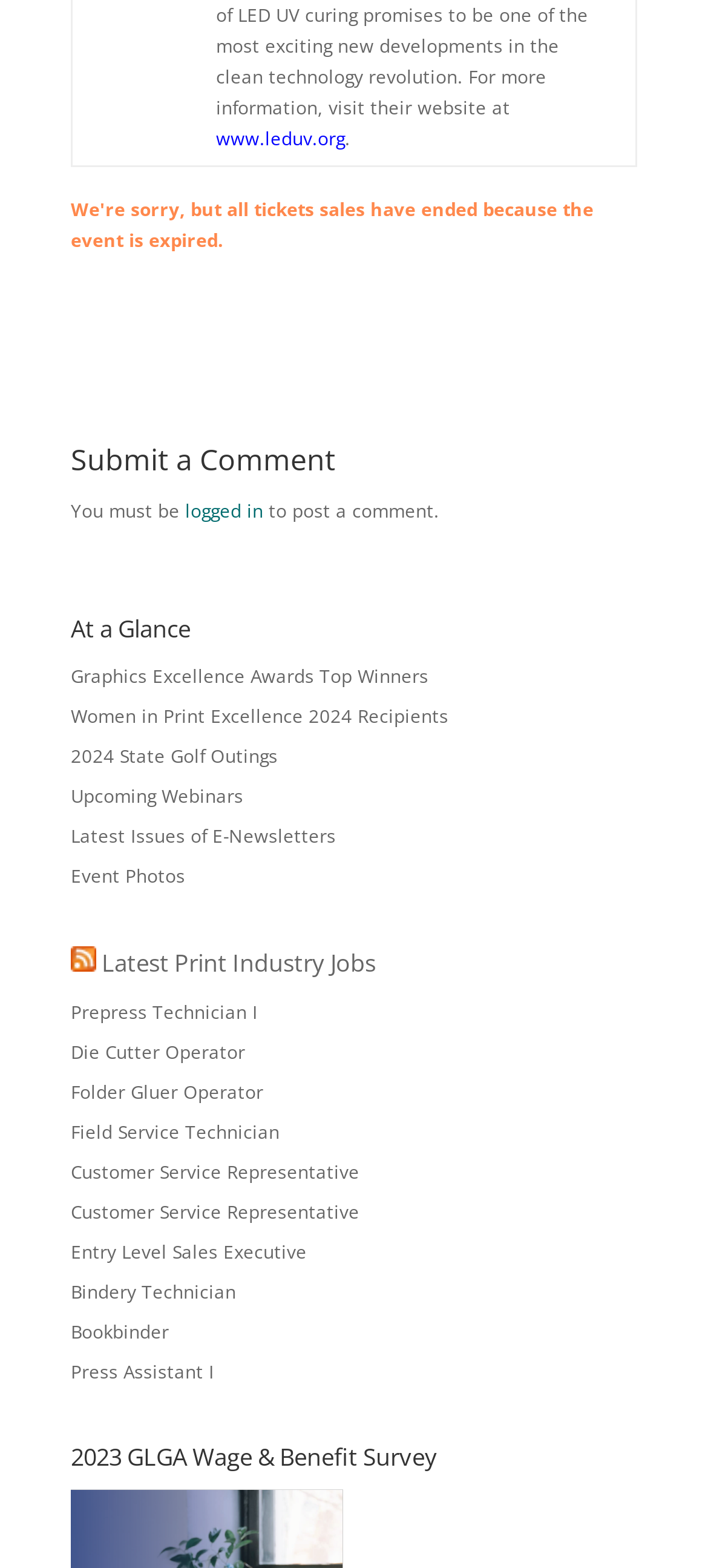Find the bounding box coordinates of the element to click in order to complete this instruction: "Submit a comment". The bounding box coordinates must be four float numbers between 0 and 1, denoted as [left, top, right, bottom].

[0.1, 0.281, 0.9, 0.316]